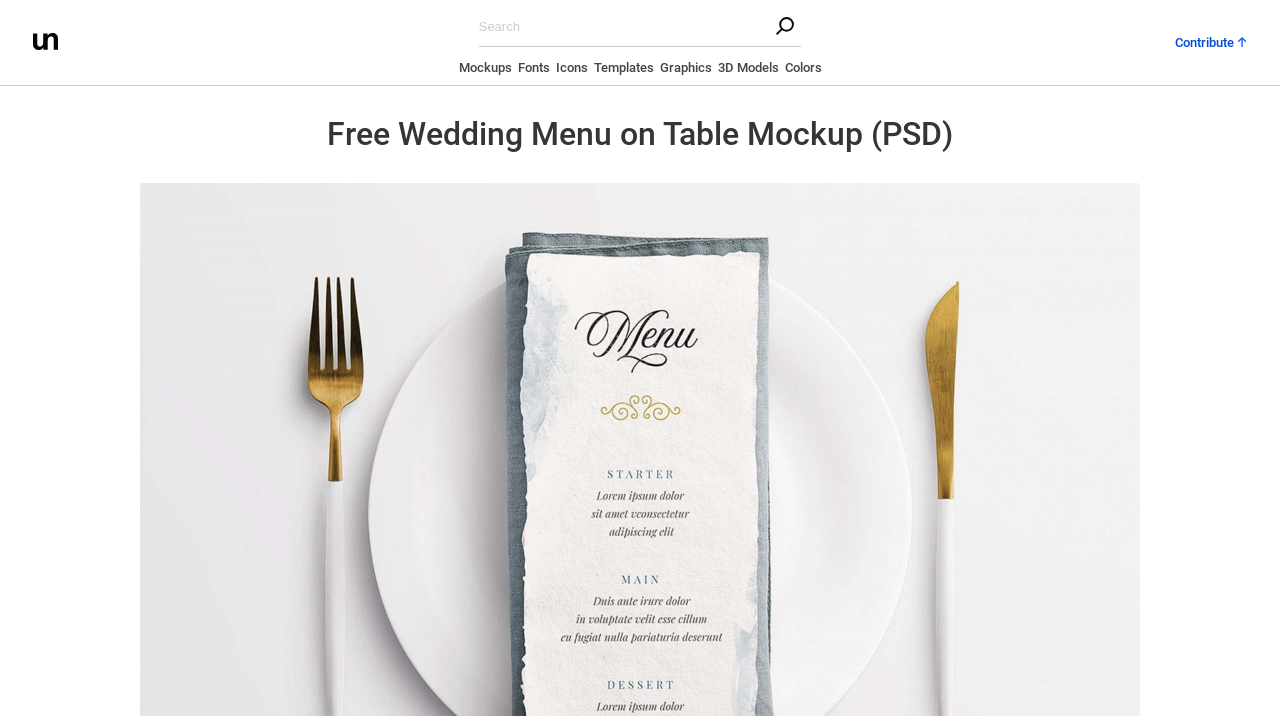Predict the bounding box of the UI element based on this description: "3D Models".

[0.561, 0.084, 0.608, 0.115]